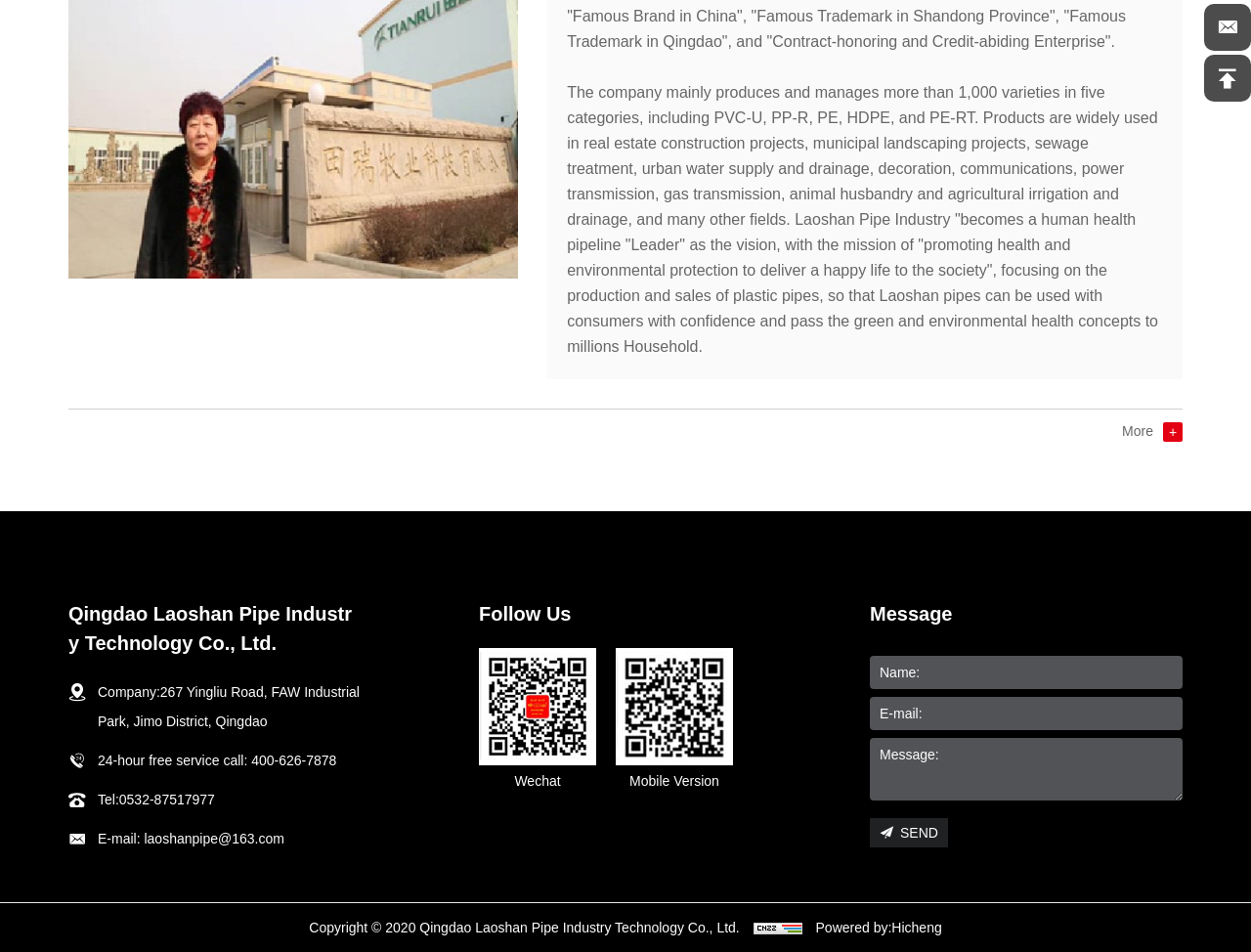Bounding box coordinates are specified in the format (top-left x, top-left y, bottom-right x, bottom-right y). All values are floating point numbers bounded between 0 and 1. Please provide the bounding box coordinate of the region this sentence describes: Powered by:Hicheng

[0.652, 0.966, 0.753, 0.983]